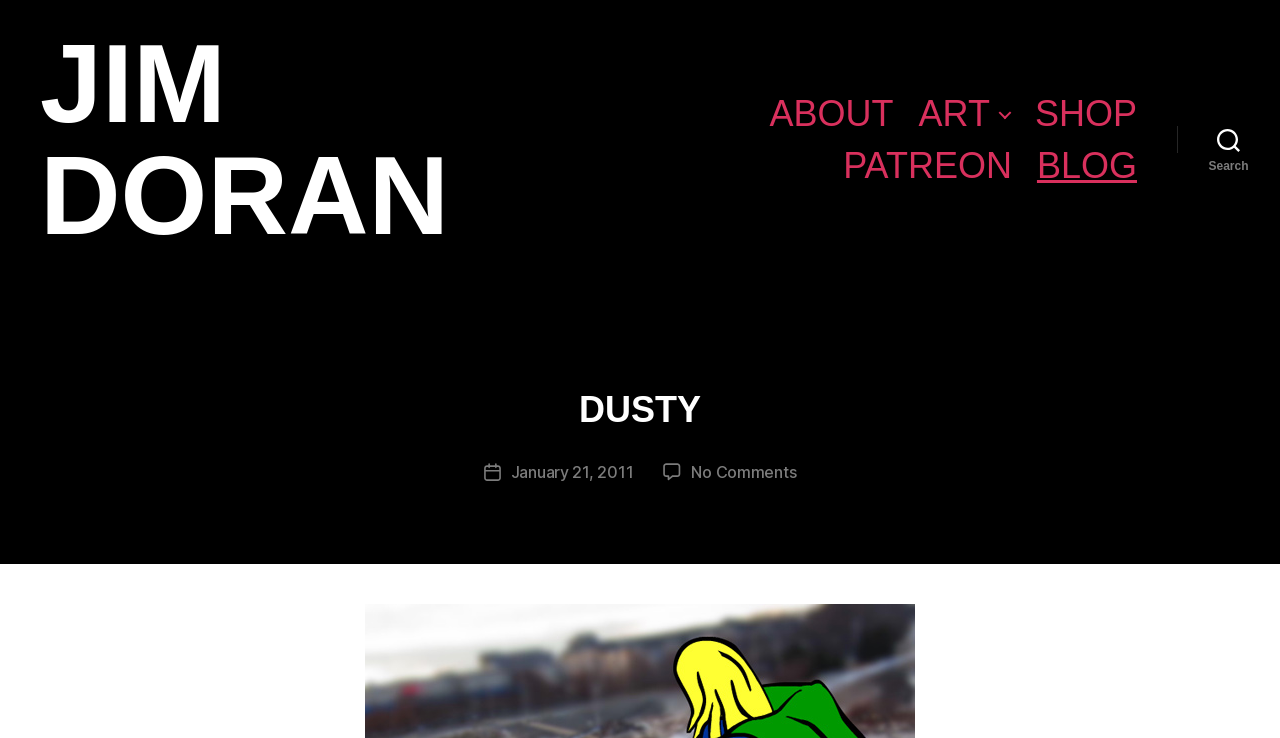Provide a single word or phrase answer to the question: 
What is the date of the current post?

January 21, 2011